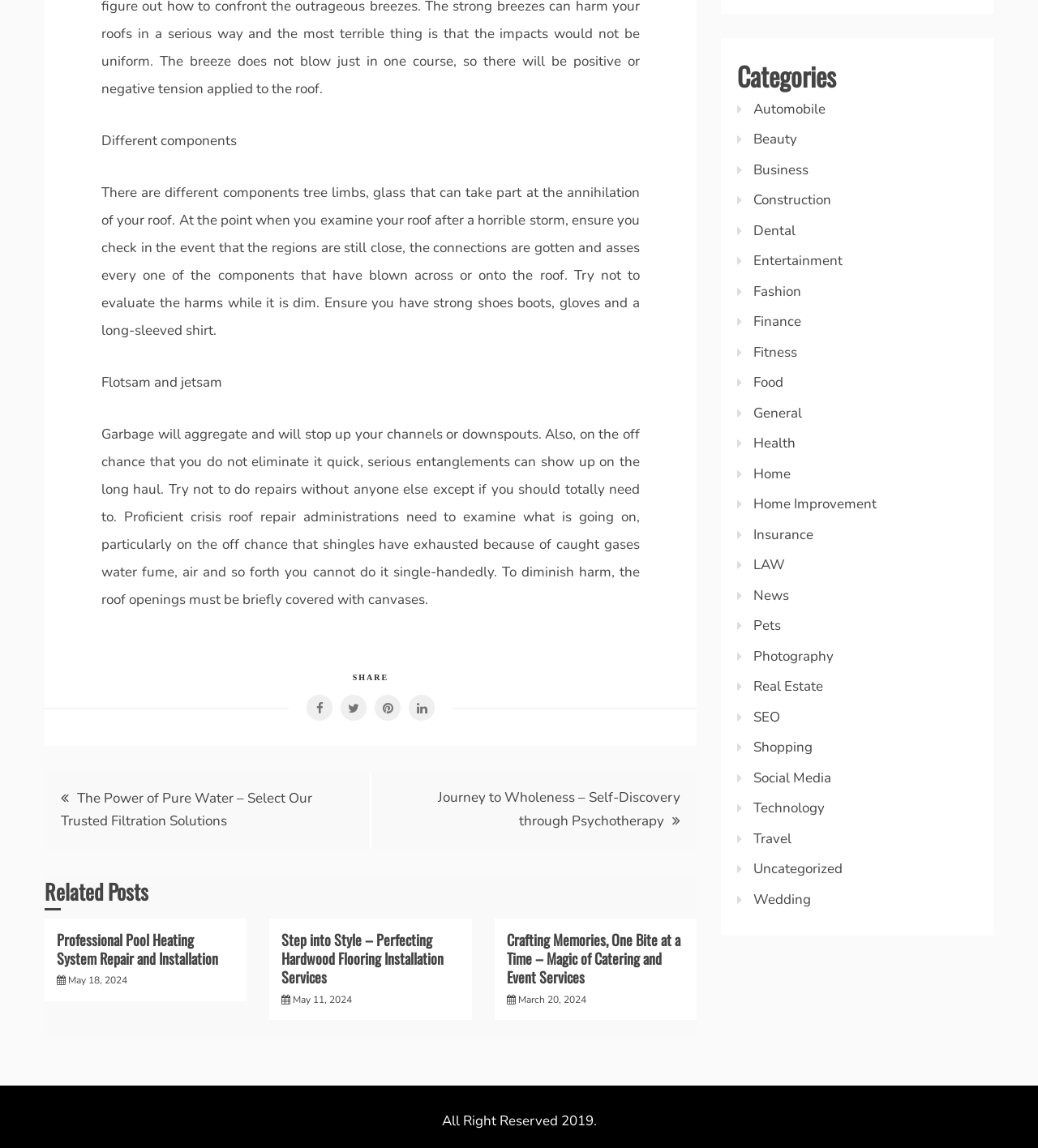Please examine the image and answer the question with a detailed explanation:
What is the purpose of removing debris from the roof?

According to the paragraph, 'Garbage will aggregate and will stop up your channels or downspouts. Also, on the off chance that you do not eliminate it quick, serious entanglements can show up on the long haul.' which implies that removing debris is necessary to prevent complications.